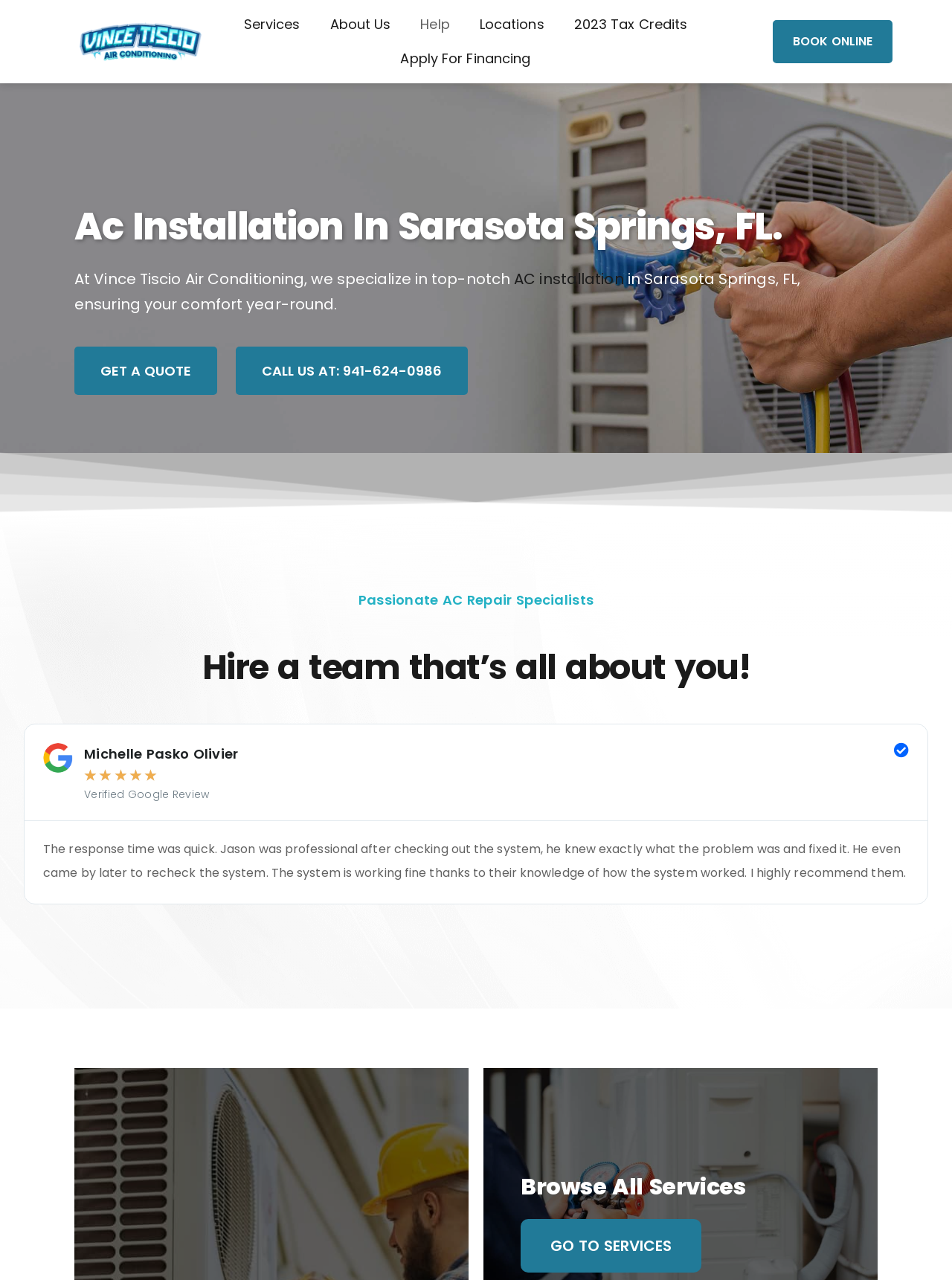Determine the bounding box coordinates for the area you should click to complete the following instruction: "Book an appointment online".

[0.812, 0.016, 0.937, 0.05]